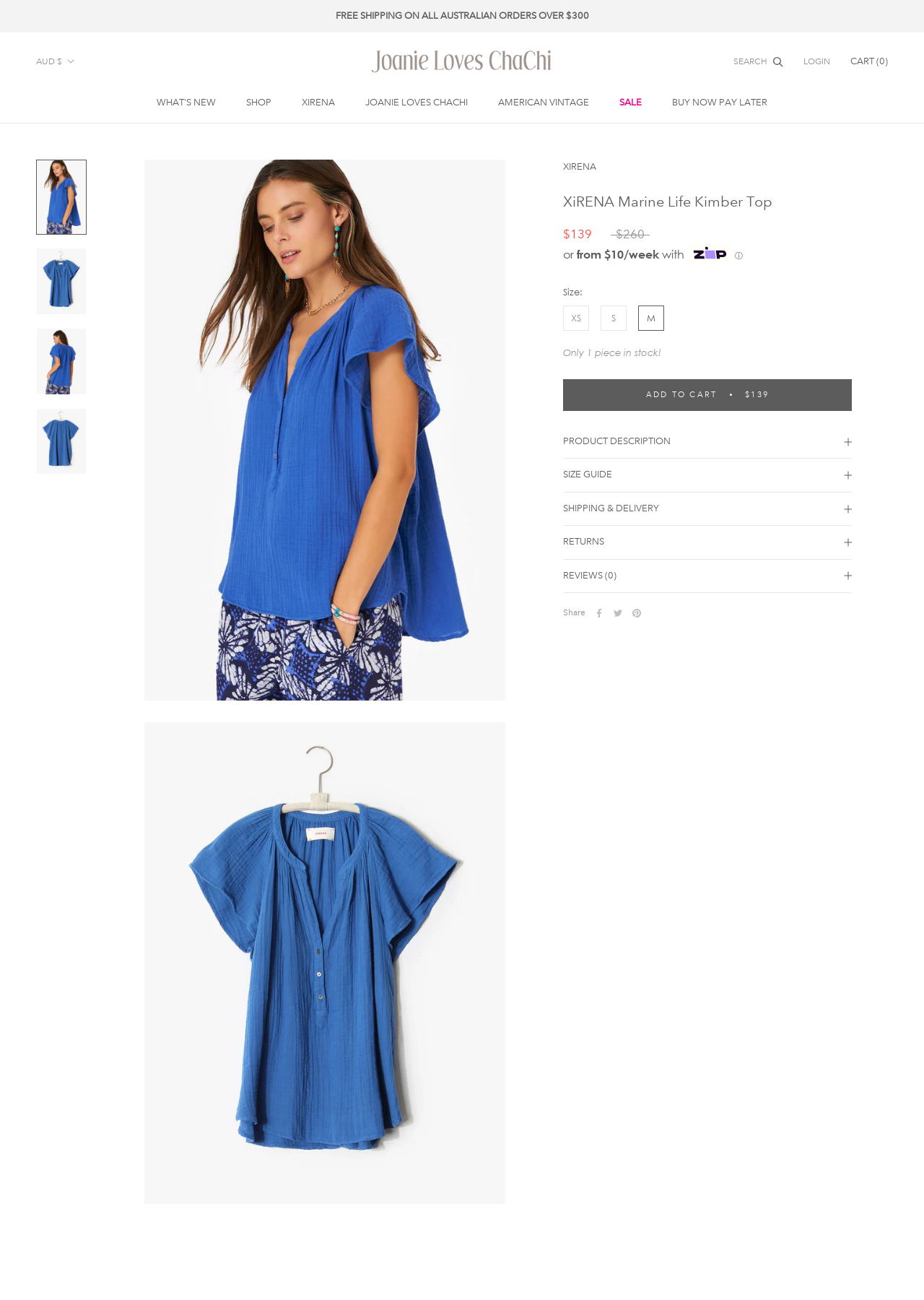From the details in the image, provide a thorough response to the question: How much does the top cost?

I found the answer by looking at the price tag on the webpage, which is displayed prominently next to the product image. The price is listed as '$139'.